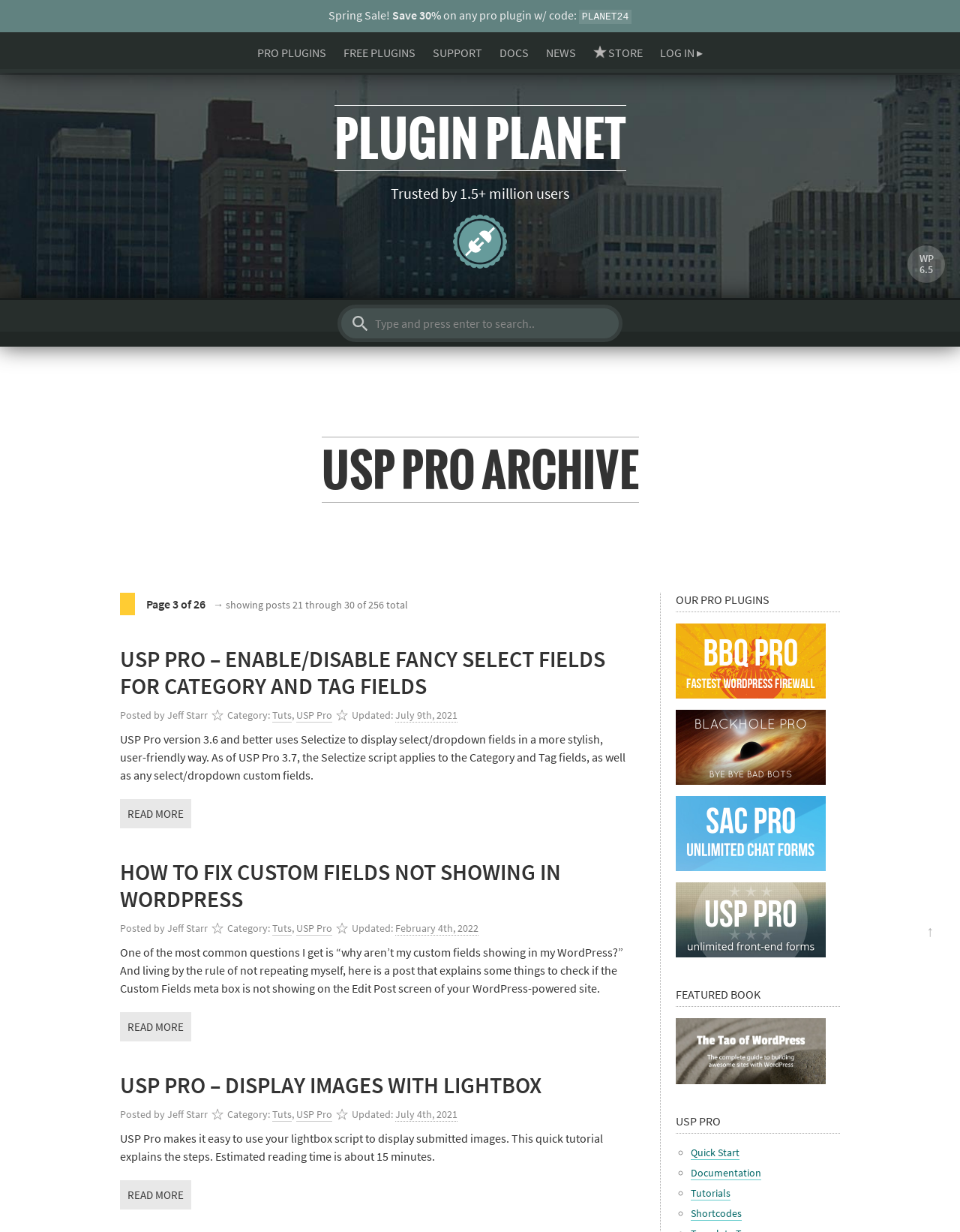Please identify the bounding box coordinates of the area I need to click to accomplish the following instruction: "Read more about USP PRO – ENABLE/DISABLE FANCY SELECT FIELDS FOR CATEGORY AND TAG FIELDS".

[0.125, 0.648, 0.199, 0.672]